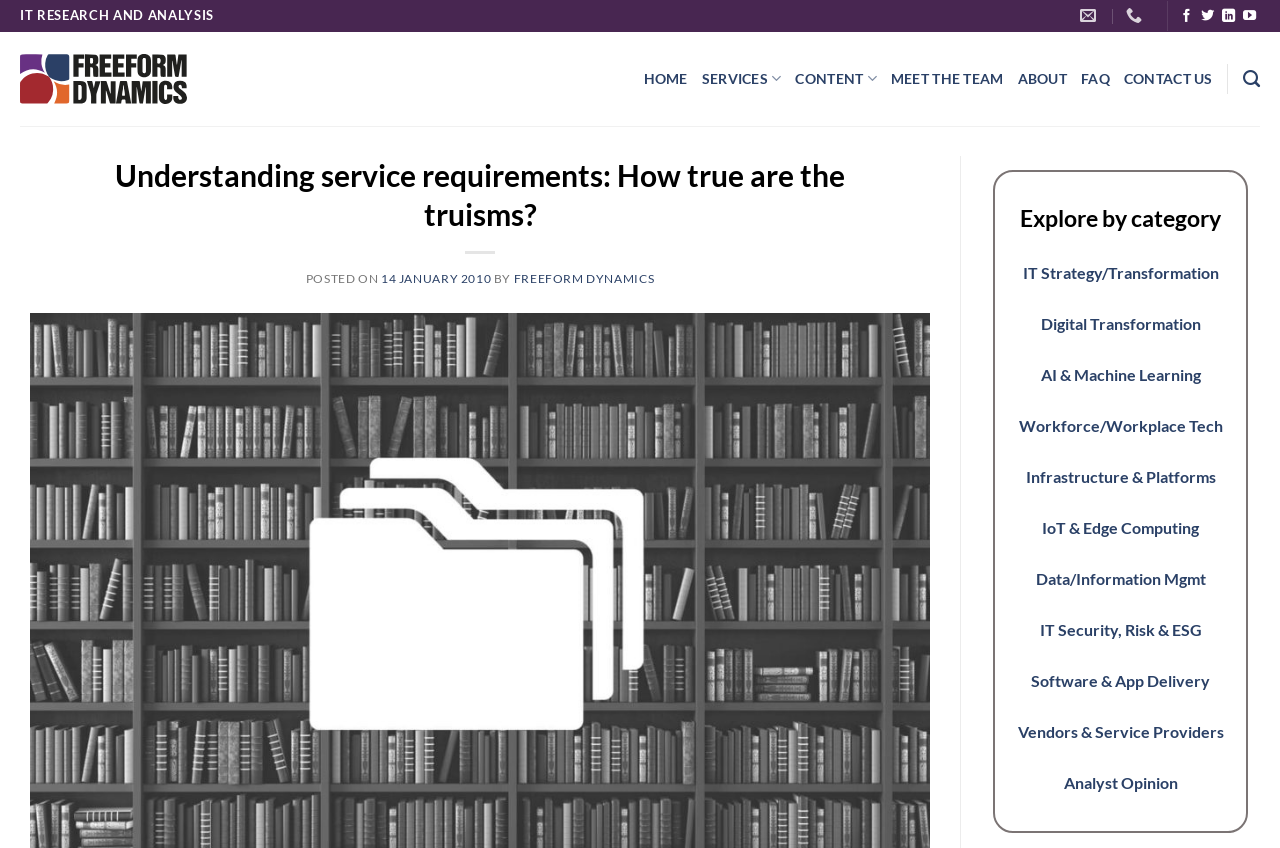Please identify the bounding box coordinates of the element on the webpage that should be clicked to follow this instruction: "View post details". The bounding box coordinates should be given as four float numbers between 0 and 1, formatted as [left, top, right, bottom].

[0.298, 0.32, 0.384, 0.337]